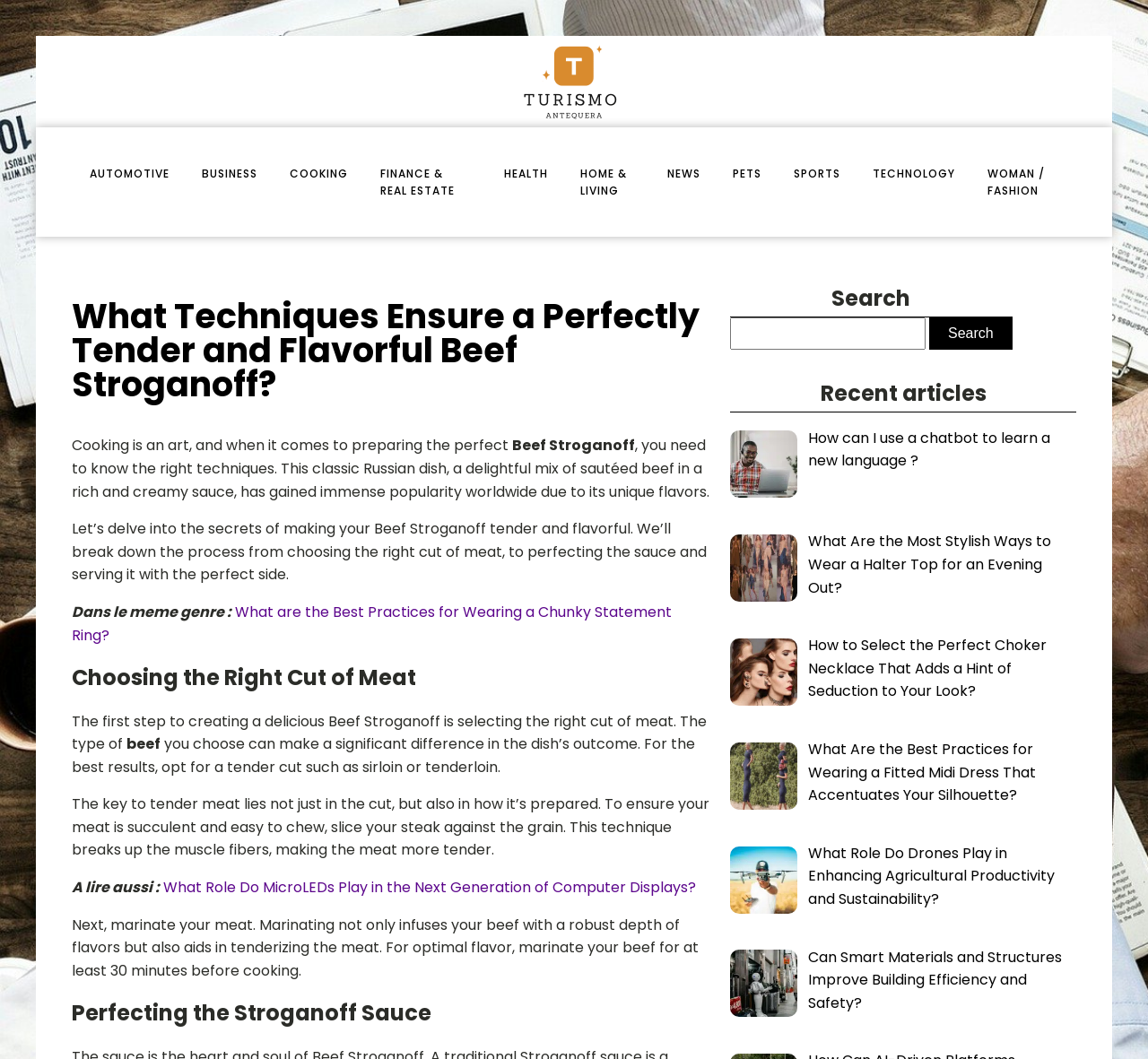Please identify the primary heading of the webpage and give its text content.

What Techniques Ensure a Perfectly Tender and Flavorful Beef Stroganoff?